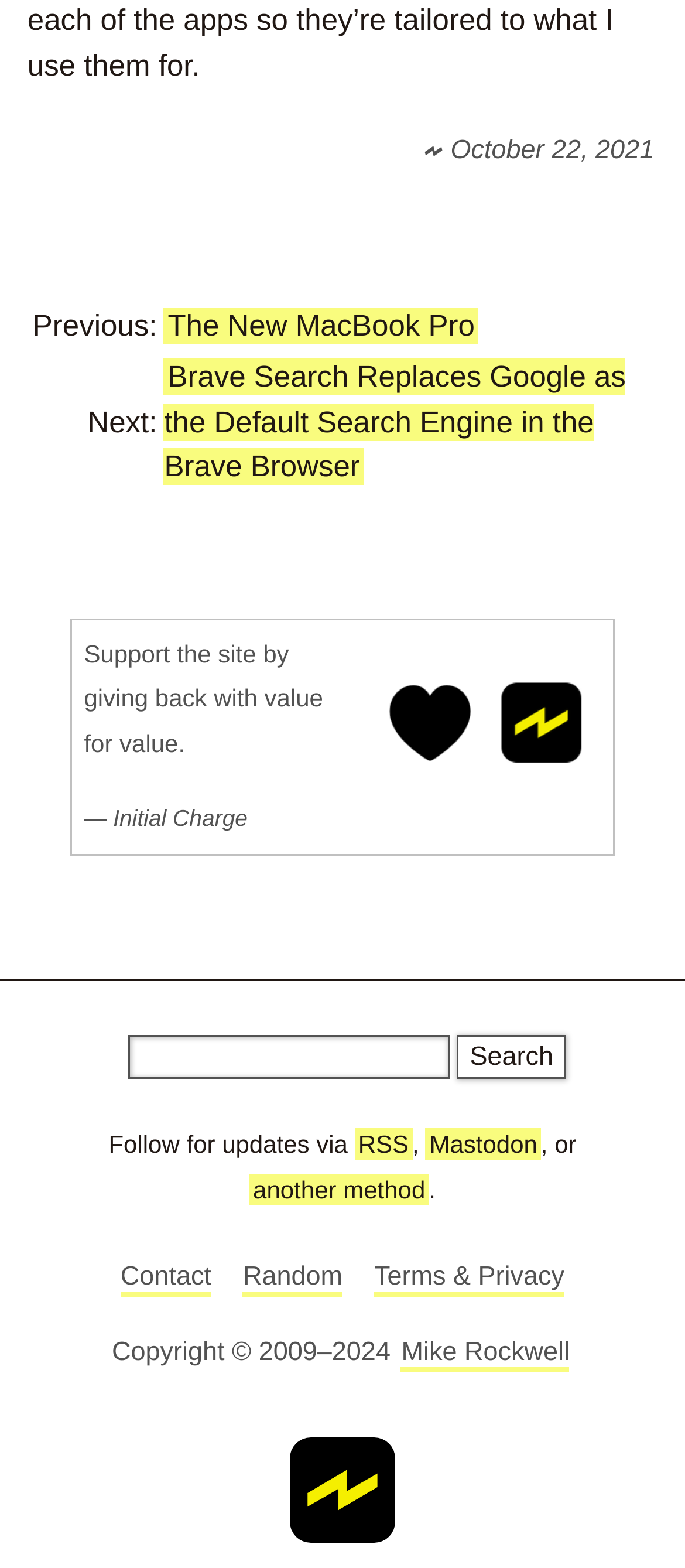Who is the copyright holder of the website?
Please provide a single word or phrase as your answer based on the image.

Mike Rockwell